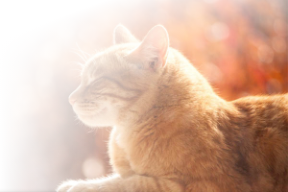What season is depicted in the background?
Based on the content of the image, thoroughly explain and answer the question.

The caption describes the background as displaying blurred, autumnal colors, which suggests that the season depicted in the background is autumn.